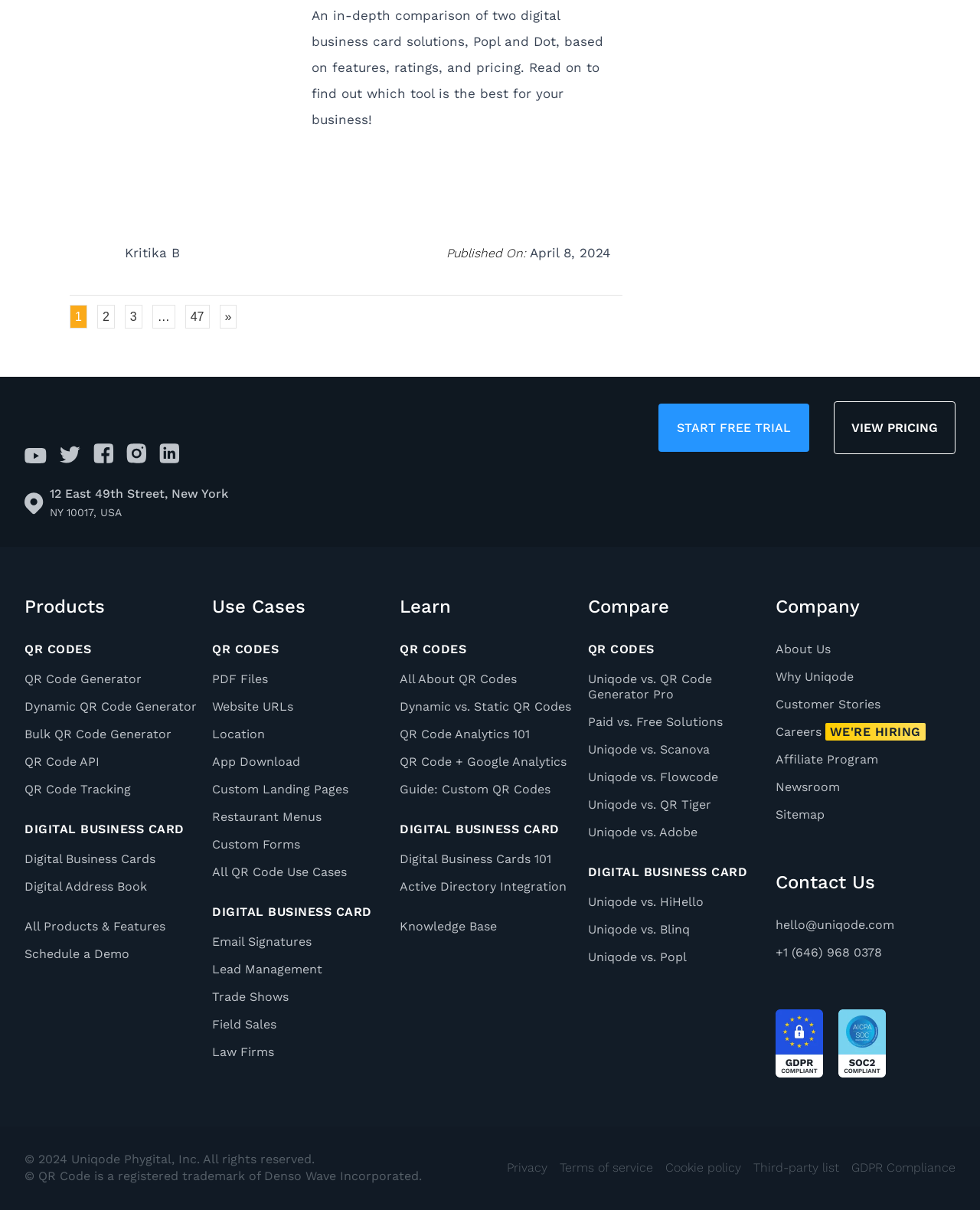Answer the question using only a single word or phrase: 
What is the topic of the article?

Digital business cards